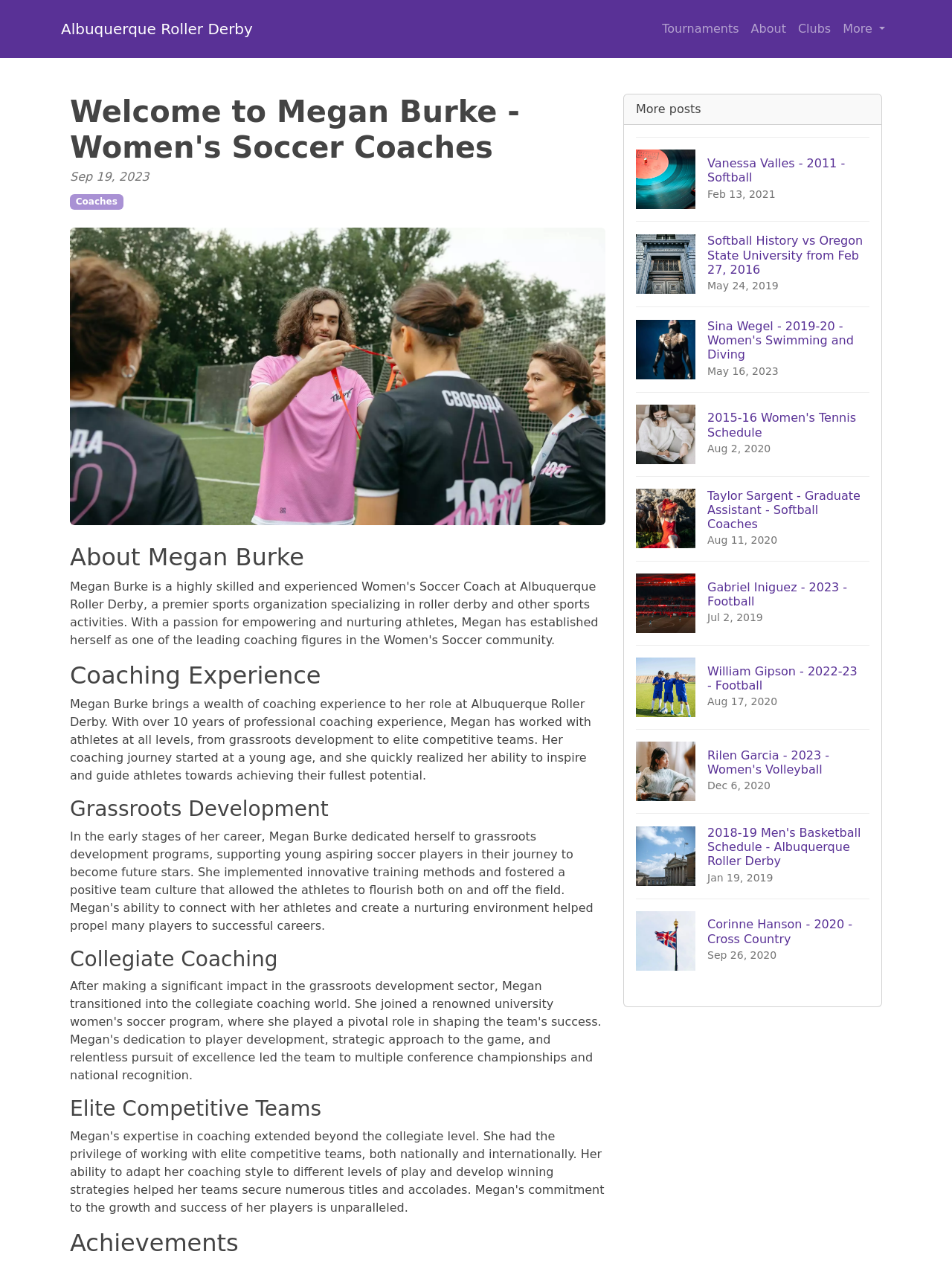What is the date mentioned in the 'More posts' section?
Provide an in-depth and detailed explanation in response to the question.

The webpage has a 'More posts' section that mentions a date, which is Sep 19, 2023, as indicated by the StaticText element.